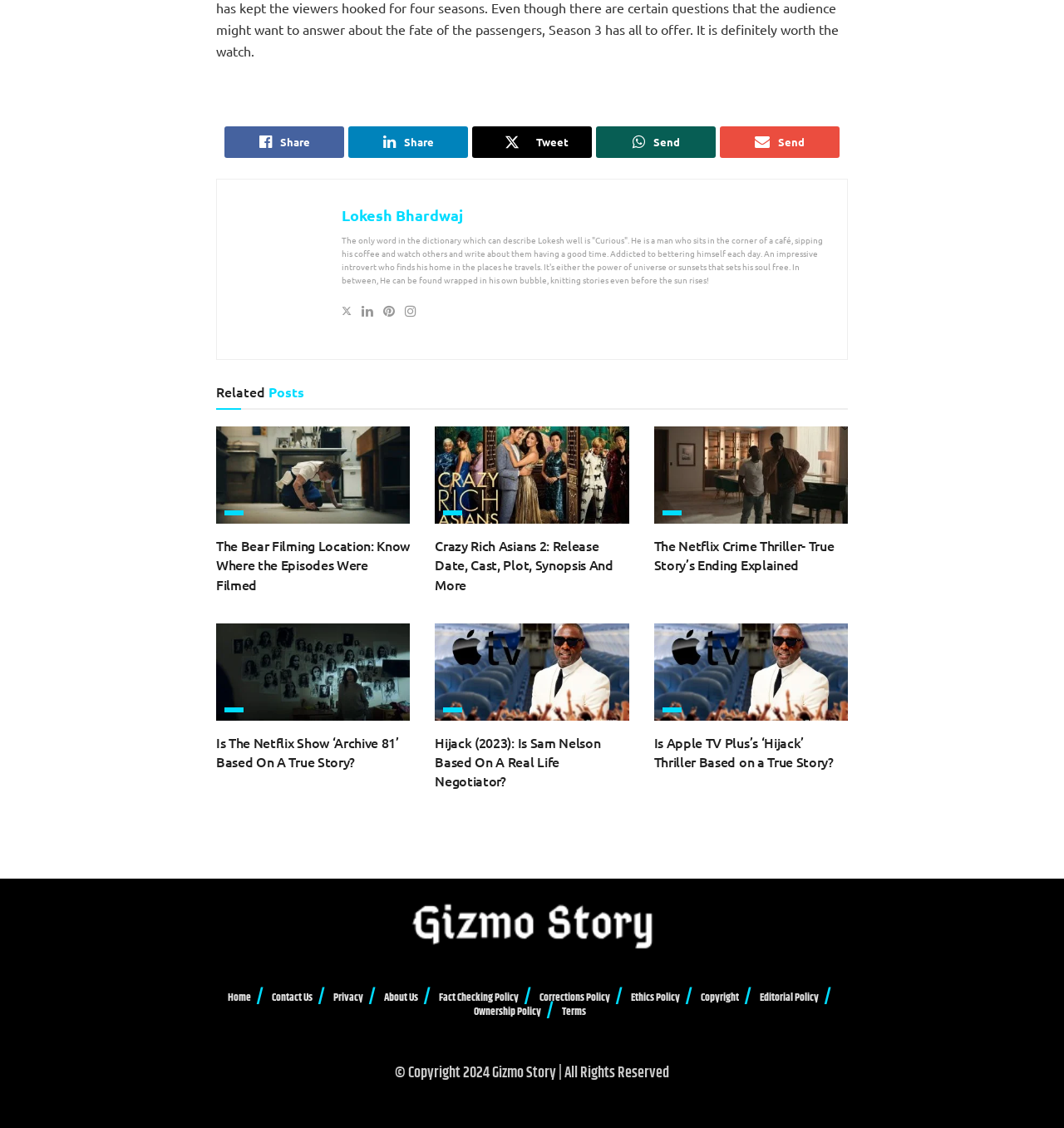Please locate the bounding box coordinates of the element that should be clicked to achieve the given instruction: "Go to home page".

[0.214, 0.877, 0.236, 0.891]